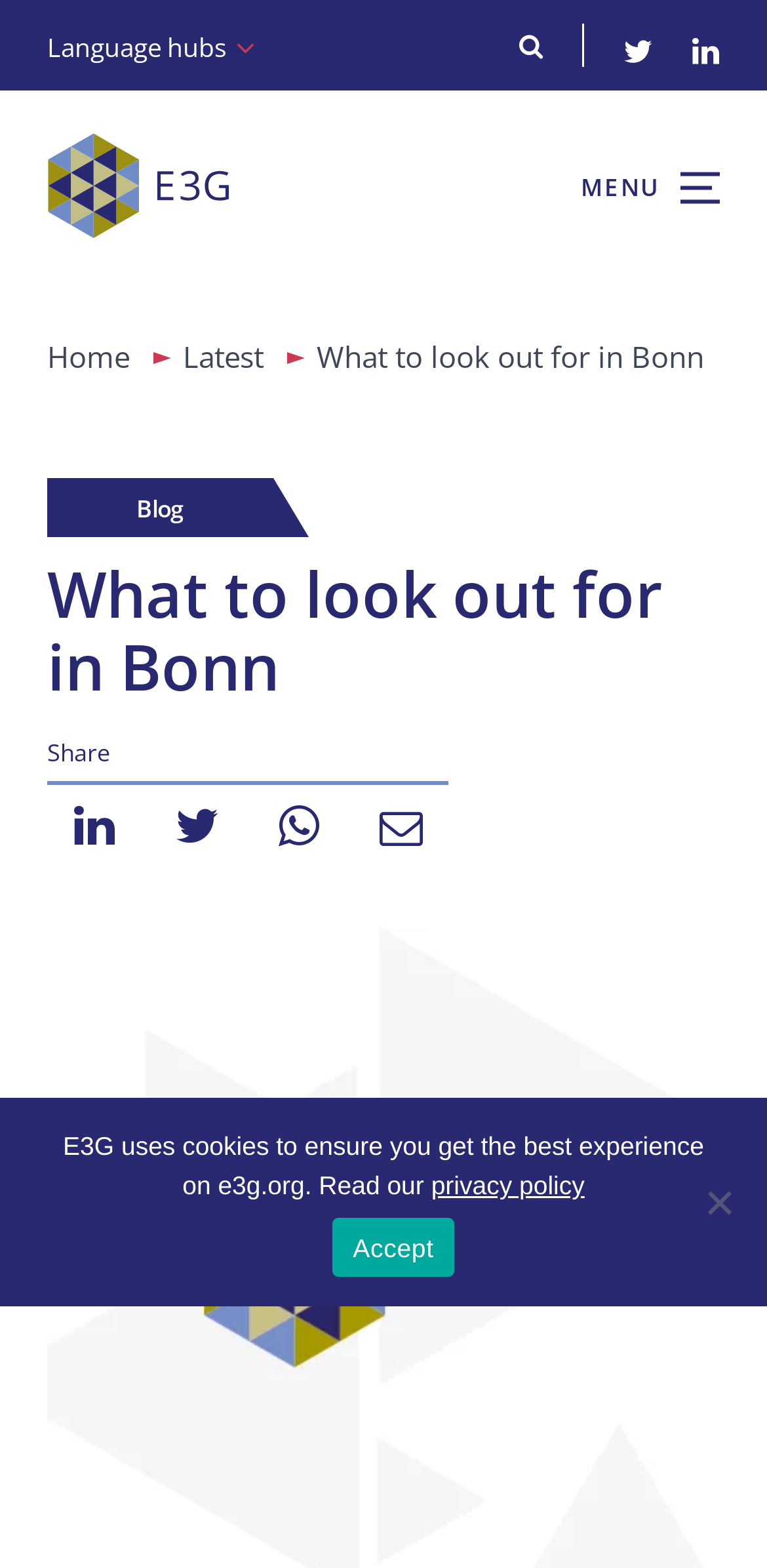What is the name of the blog section?
Can you offer a detailed and complete answer to this question?

I found the blog section by looking at the StaticText element with the text 'Blog' and bounding box coordinates [0.178, 0.313, 0.24, 0.334].